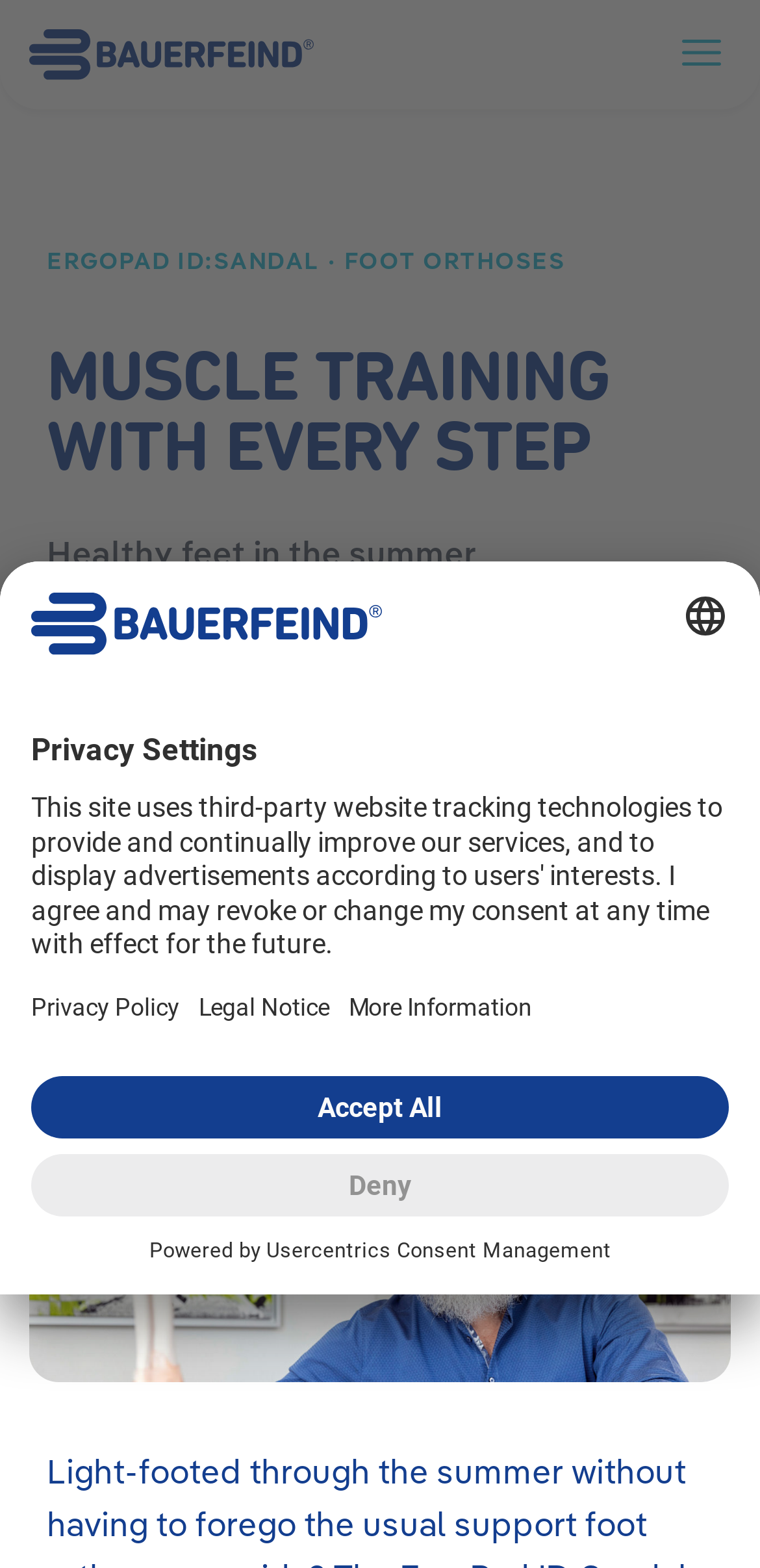Locate the bounding box coordinates of the clickable region necessary to complete the following instruction: "Read article about muscle training". Provide the coordinates in the format of four float numbers between 0 and 1, i.e., [left, top, right, bottom].

[0.062, 0.218, 0.938, 0.307]